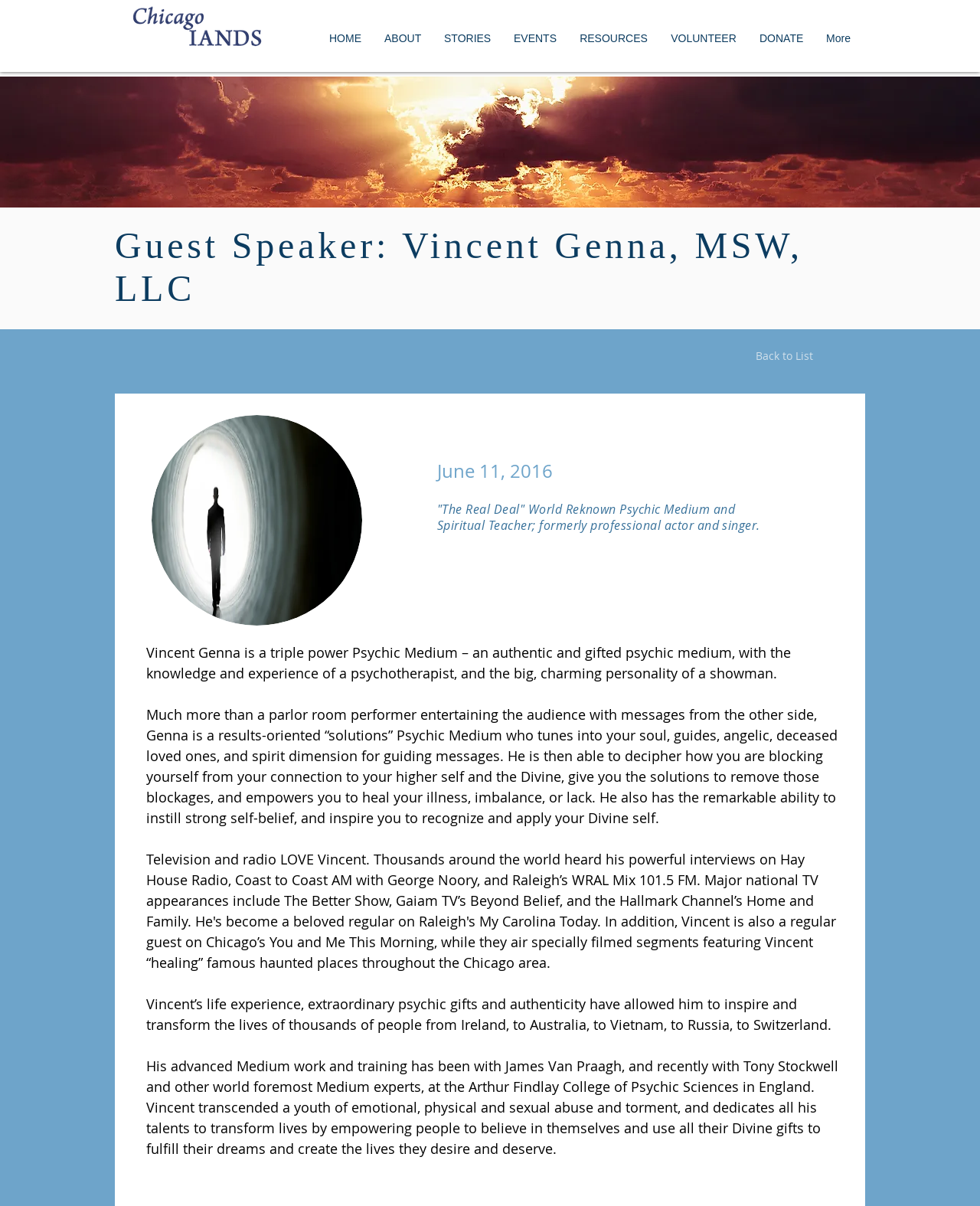What is the name of the guest speaker?
Provide a concise answer using a single word or phrase based on the image.

Vincent Genna